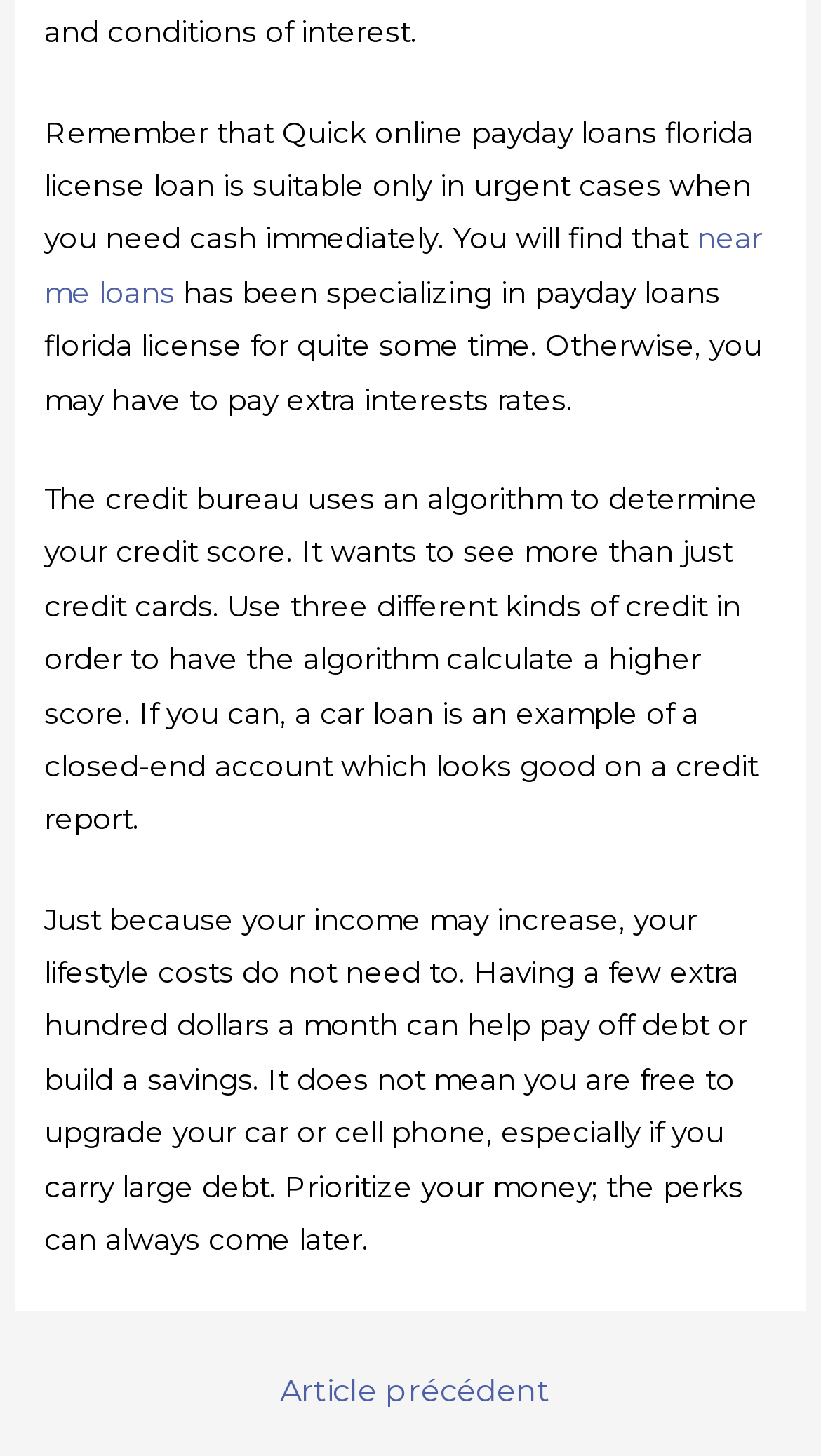What type of loan is suitable for urgent cases?
Please ensure your answer is as detailed and informative as possible.

According to the text, 'Quick online payday loans florida license loan is suitable only in urgent cases when you need cash immediately.' This implies that payday loans are suitable for urgent cases where immediate cash is needed.